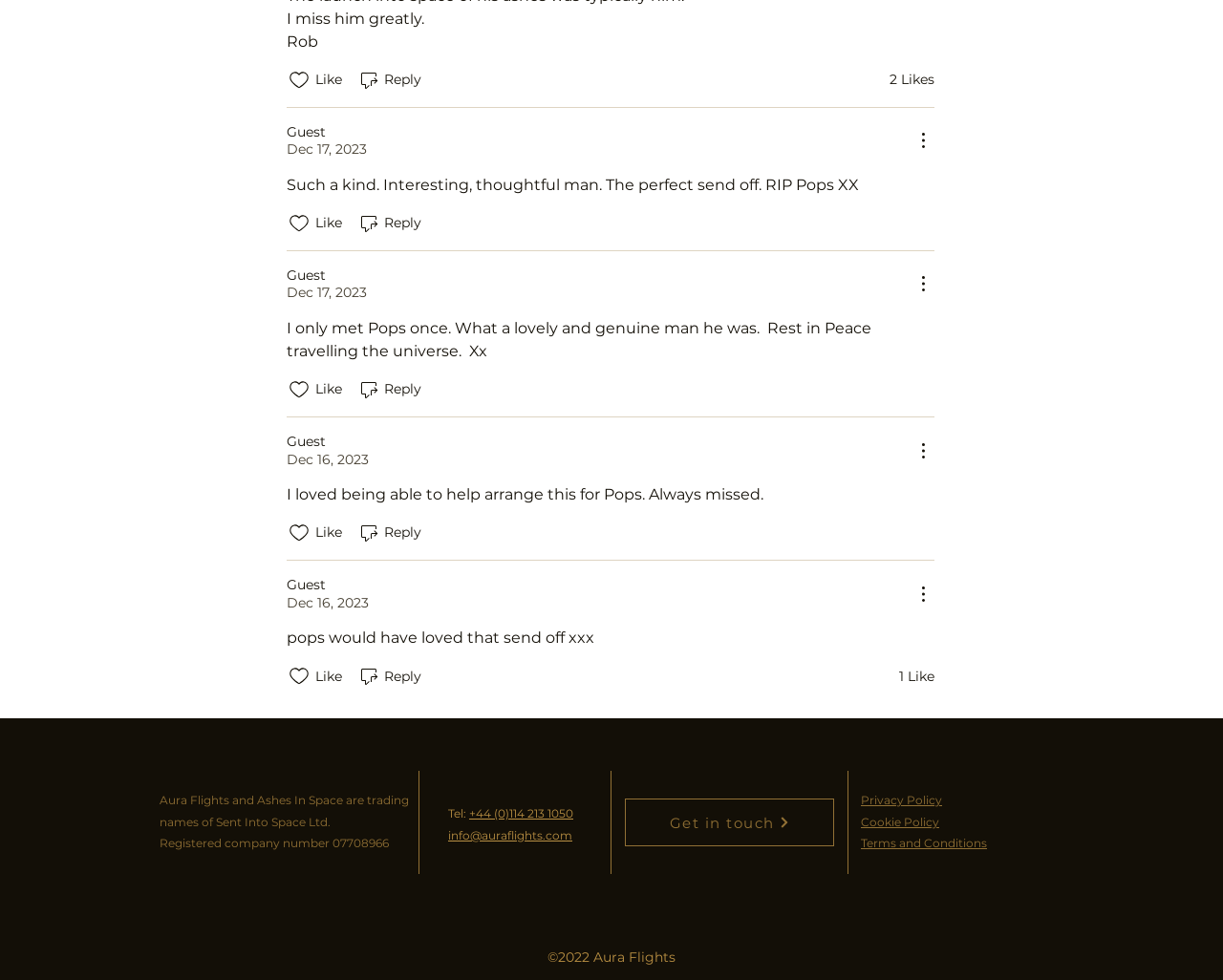Analyze the image and provide a detailed answer to the question: How many social media links are there at the bottom of the page?

There are four social media links at the bottom of the page, represented by icons, which suggest that the company has a presence on these platforms.